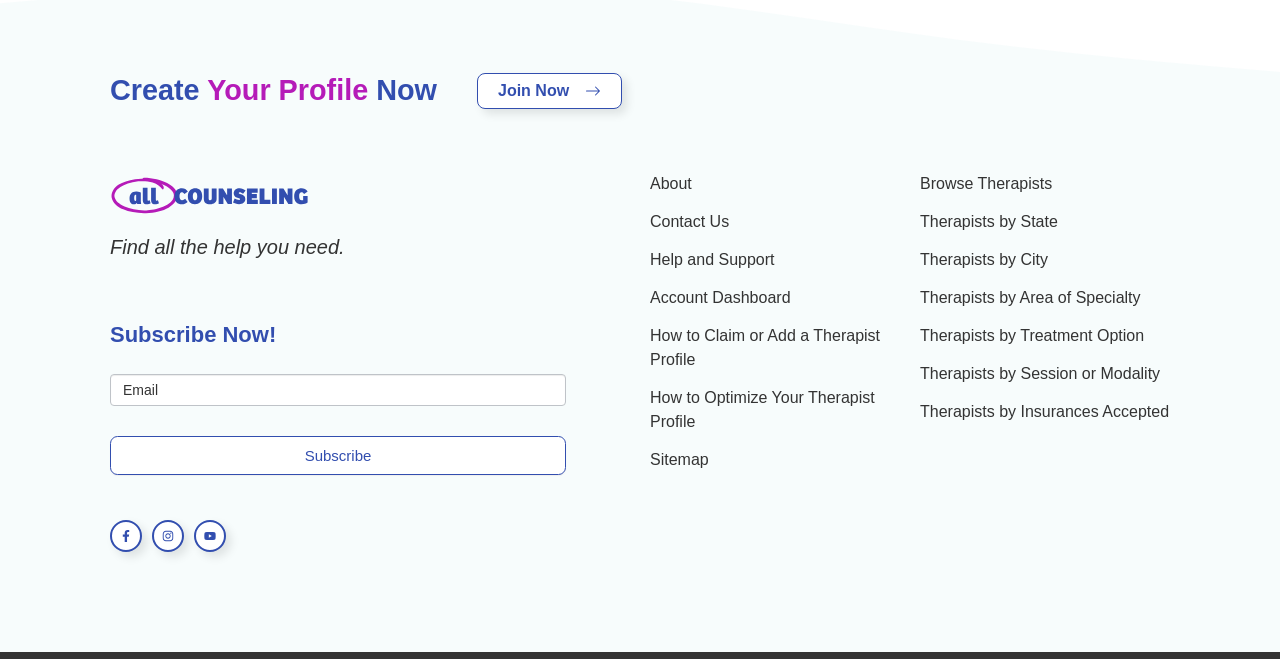Determine the bounding box coordinates of the section I need to click to execute the following instruction: "Create your profile now". Provide the coordinates as four float numbers between 0 and 1, i.e., [left, top, right, bottom].

[0.086, 0.111, 0.341, 0.164]